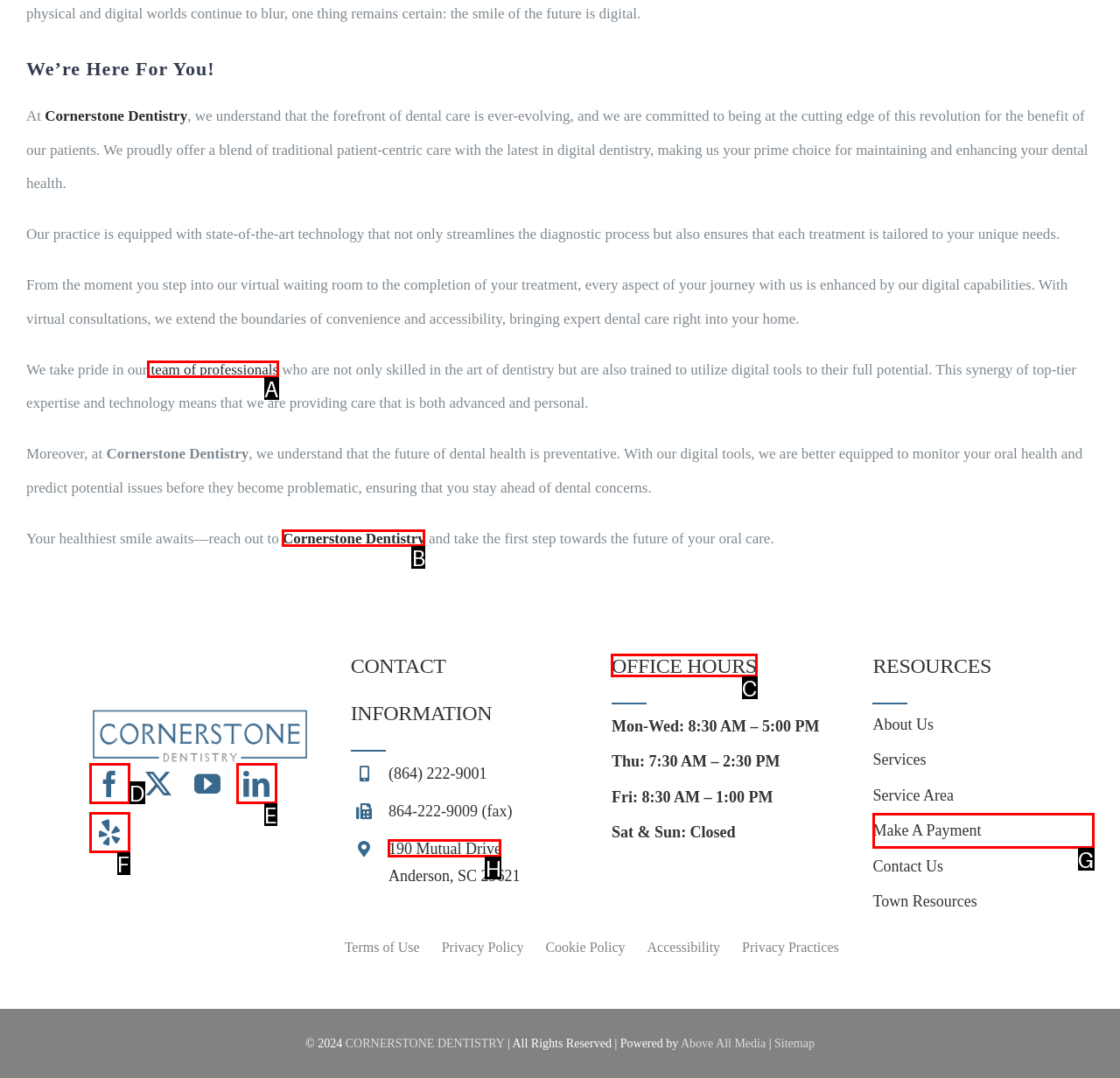For the task: Check the office hours, identify the HTML element to click.
Provide the letter corresponding to the right choice from the given options.

C